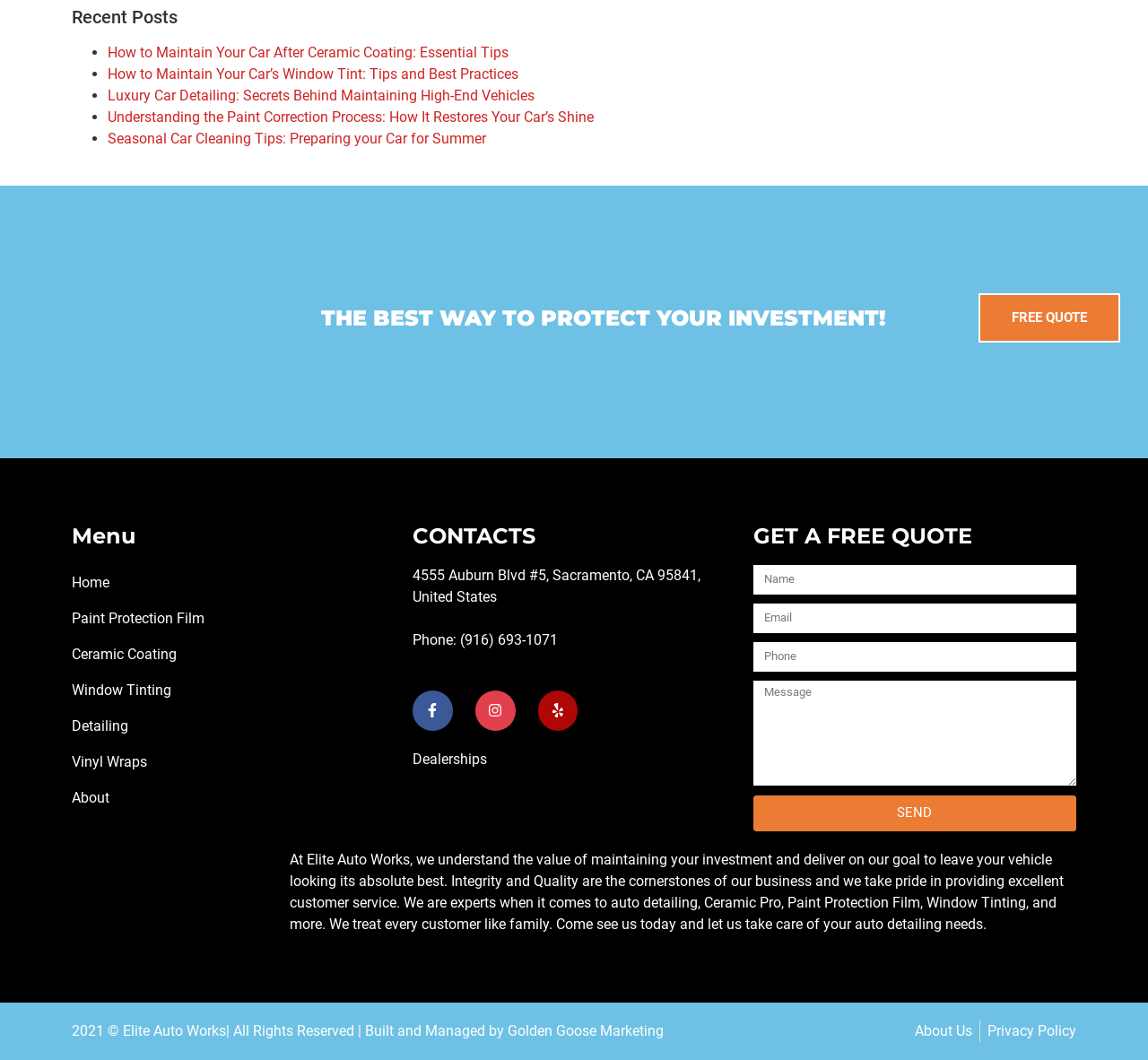Determine the bounding box for the described UI element: "Golden Goose Marketing".

[0.442, 0.964, 0.578, 0.98]